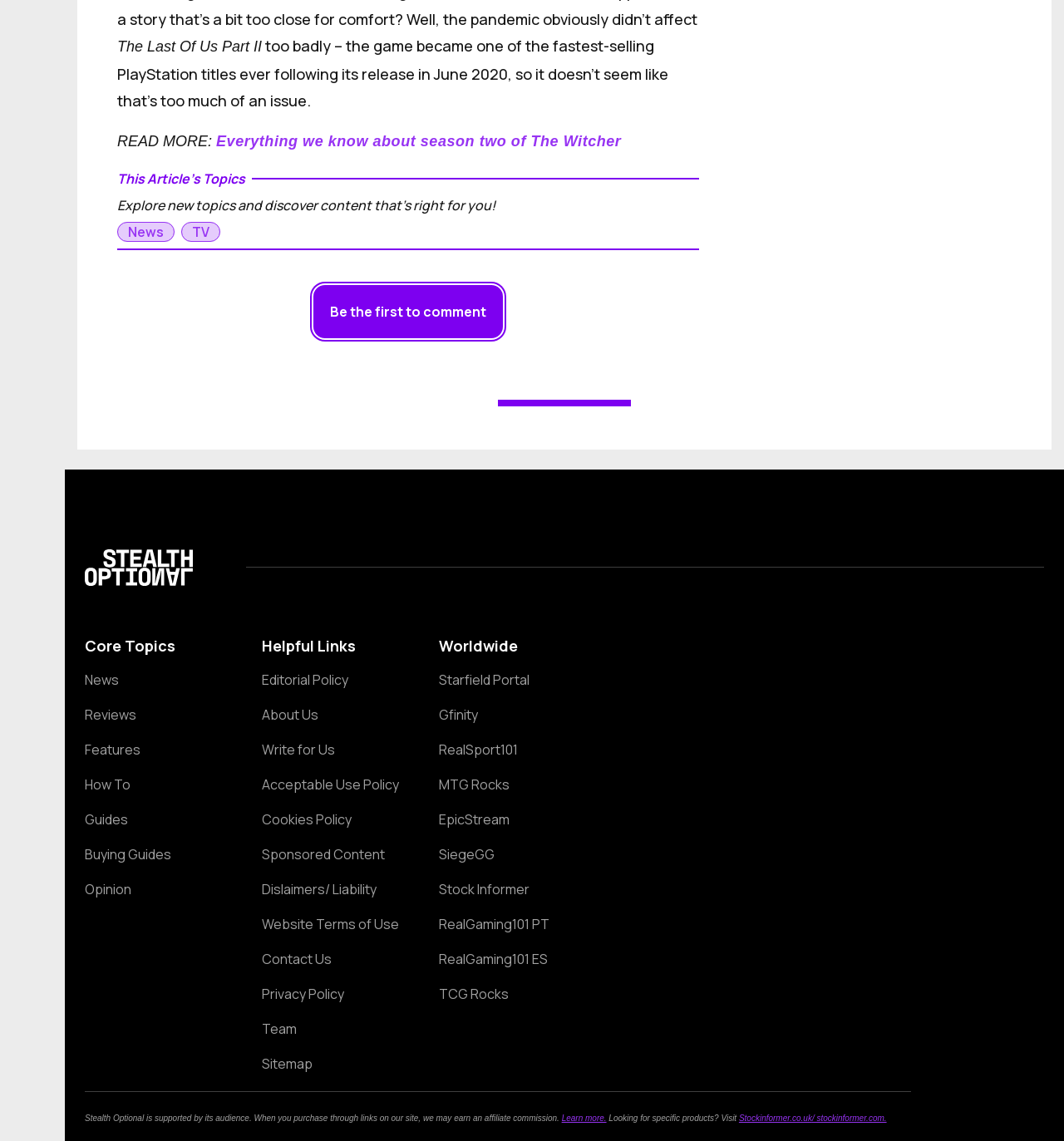Determine the bounding box coordinates of the clickable element to achieve the following action: 'Visit the Starfield Portal'. Provide the coordinates as four float values between 0 and 1, formatted as [left, top, right, bottom].

[0.412, 0.589, 0.541, 0.602]